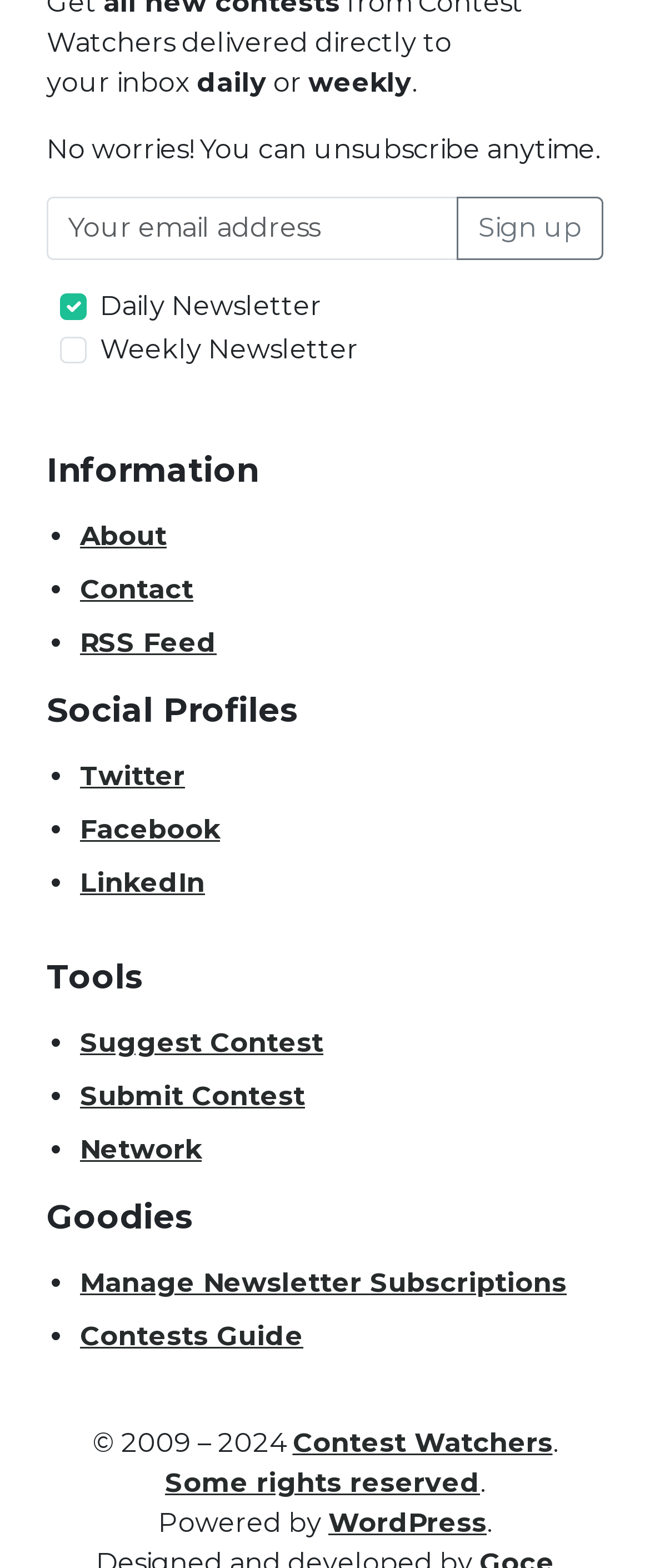Can you provide the bounding box coordinates for the element that should be clicked to implement the instruction: "Select the daily newsletter option"?

[0.092, 0.187, 0.133, 0.204]